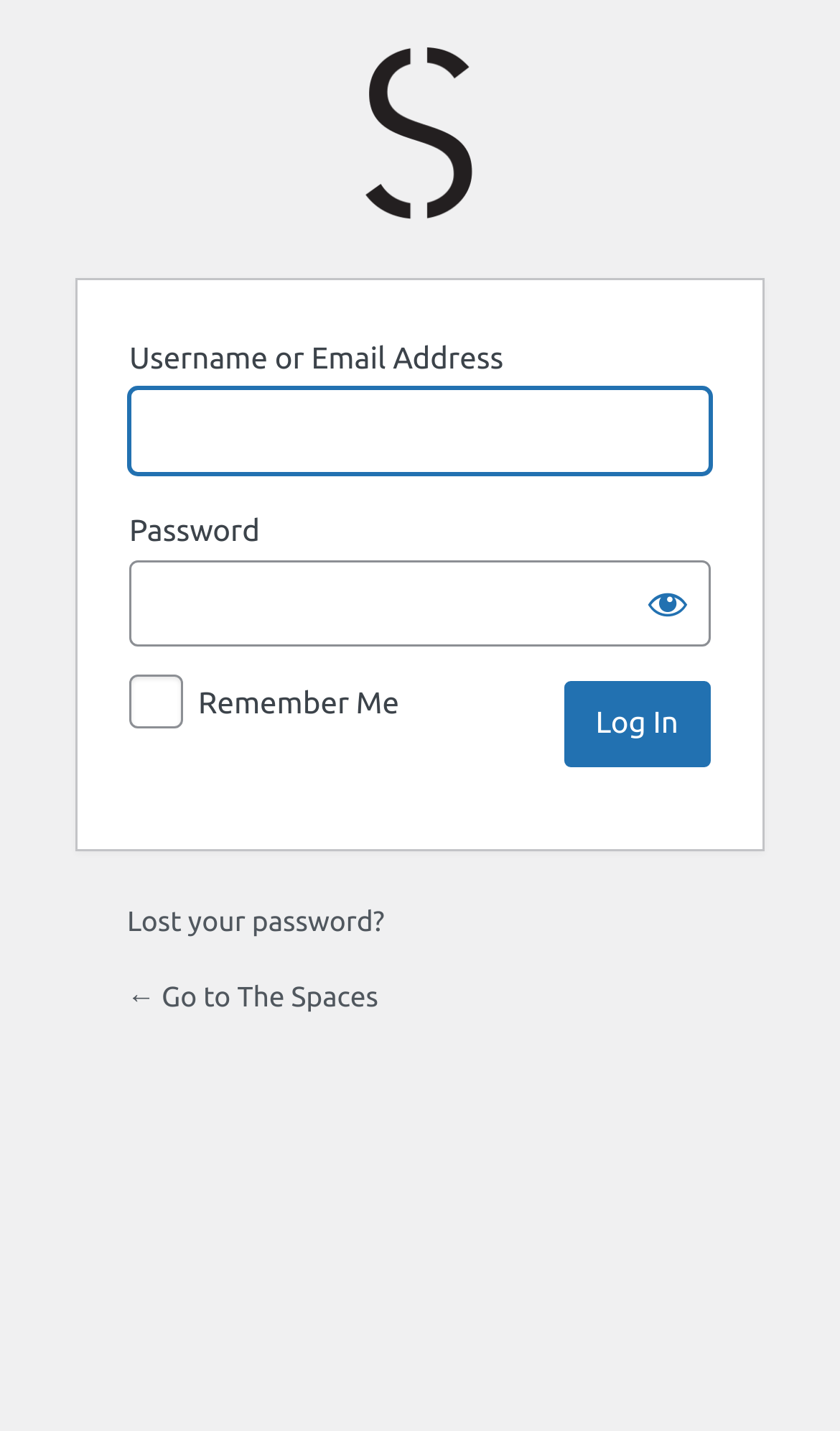Given the element description: "name="wp-submit" value="Log In"", predict the bounding box coordinates of the UI element it refers to, using four float numbers between 0 and 1, i.e., [left, top, right, bottom].

[0.671, 0.475, 0.846, 0.535]